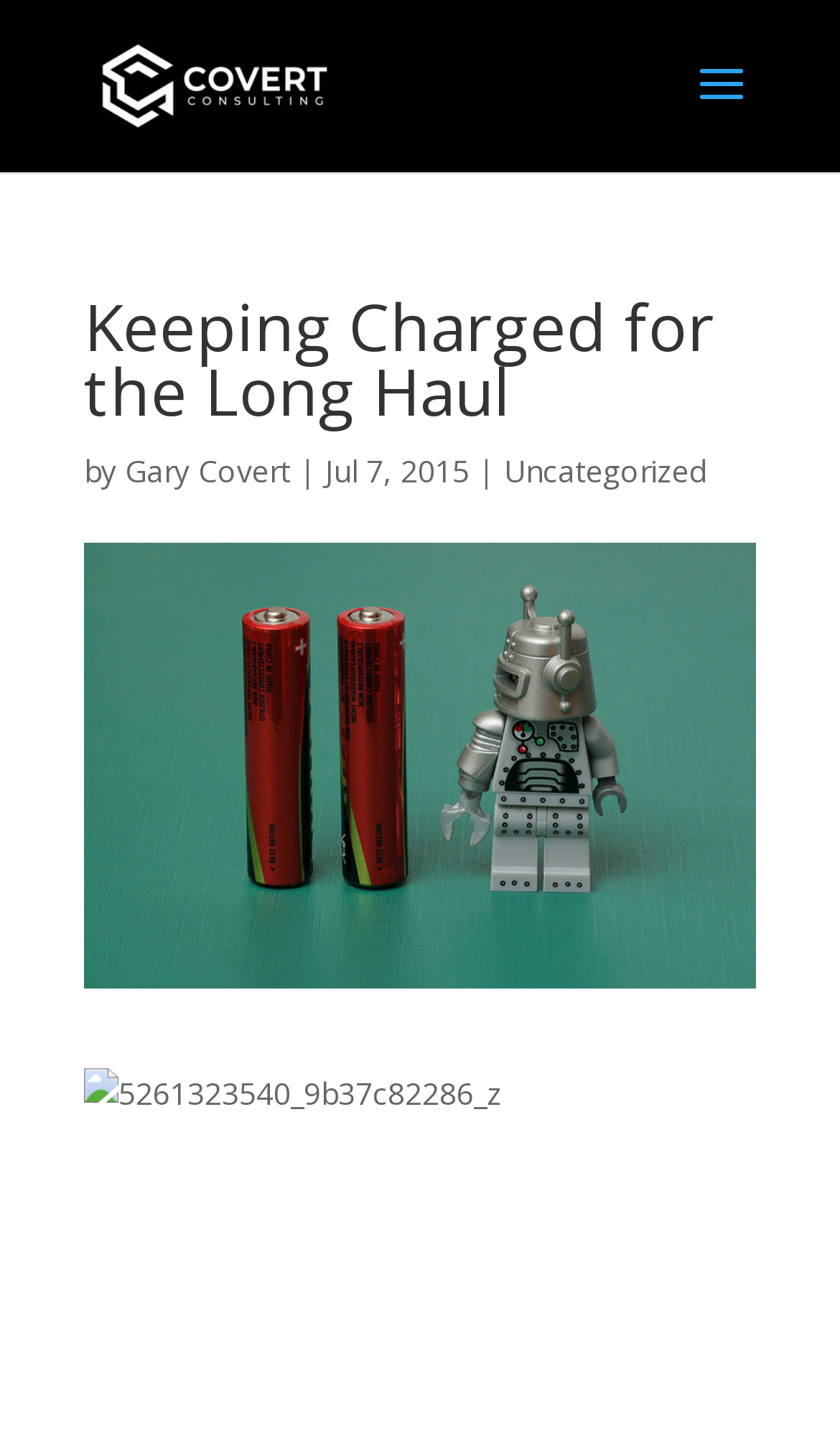Locate the UI element that matches the description alt="Gary Covert Consulting" in the webpage screenshot. Return the bounding box coordinates in the format (top-left x, top-left y, bottom-right x, bottom-right y), with values ranging from 0 to 1.

[0.11, 0.044, 0.397, 0.072]